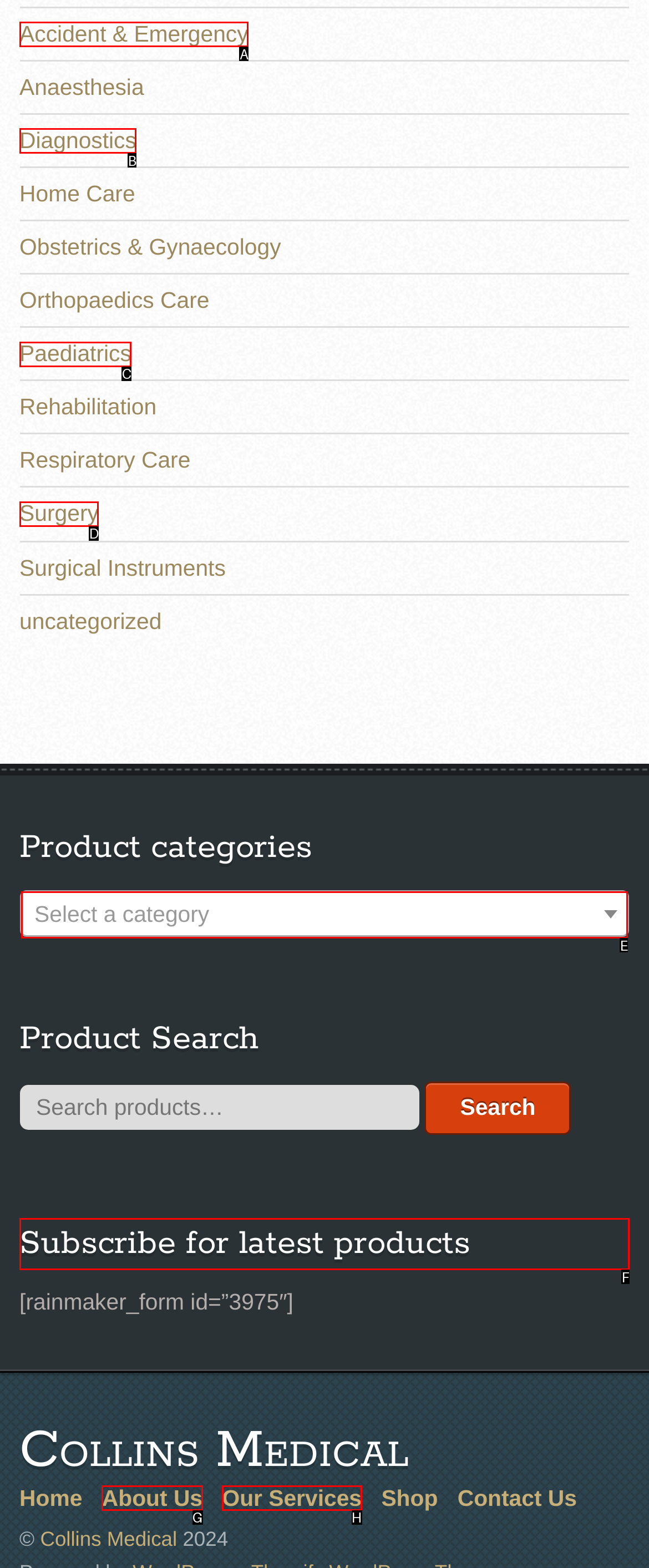Identify the letter of the UI element you need to select to accomplish the task: Subscribe for latest products.
Respond with the option's letter from the given choices directly.

F